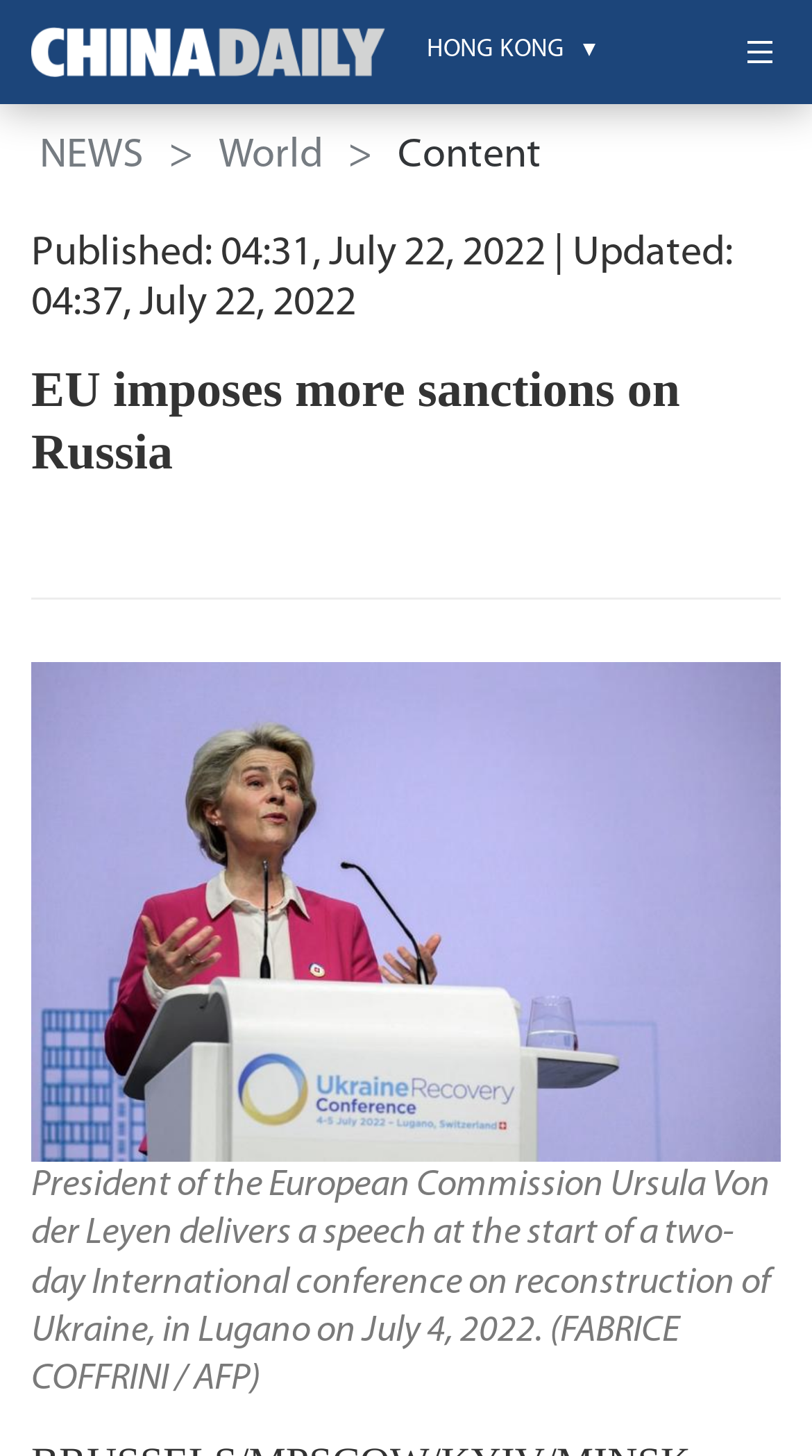Provide a short answer to the following question with just one word or phrase: What is the date of the latest update?

July 22, 2022